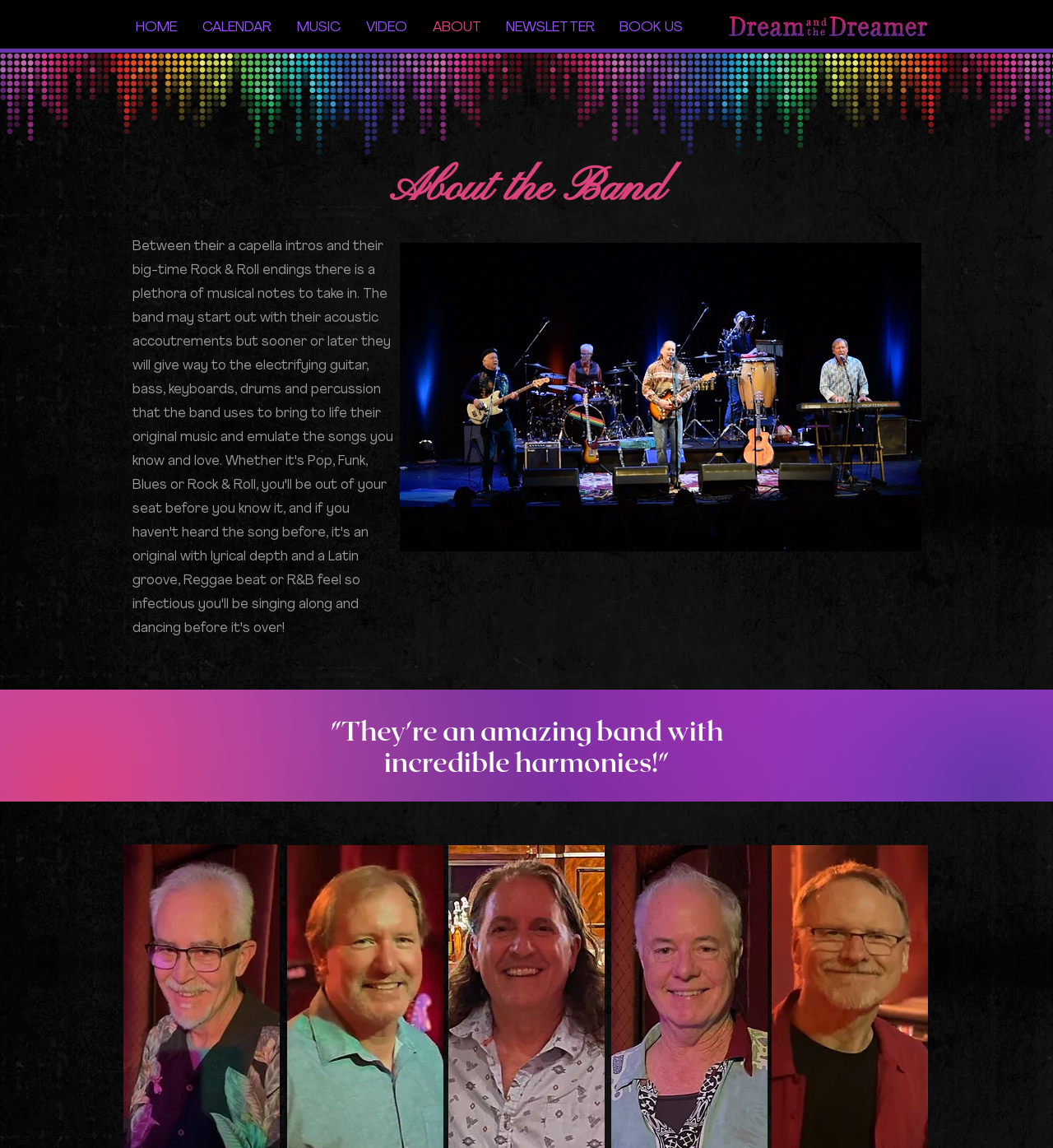Please identify and generate the text content of the webpage's main heading.

About the Band